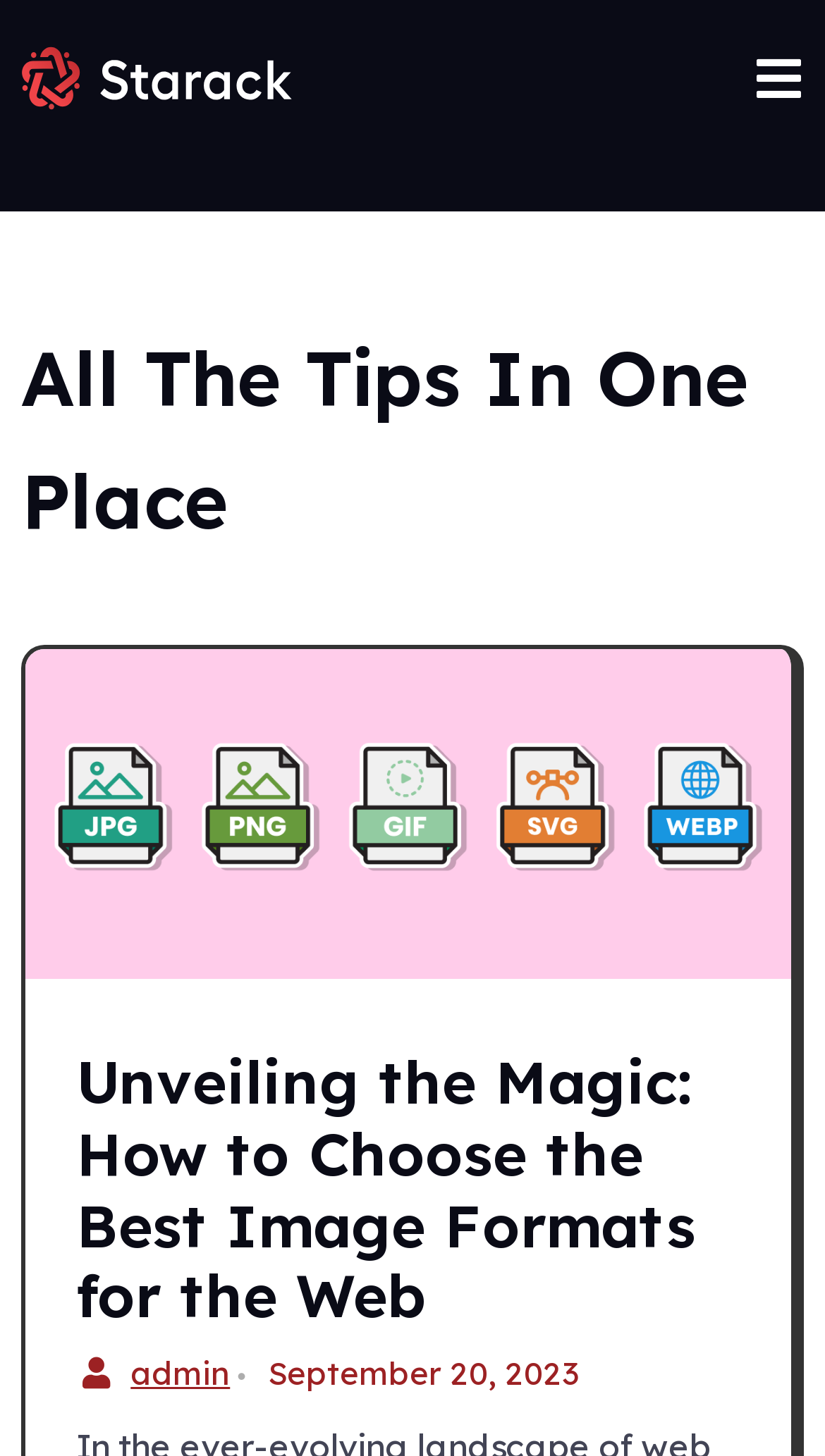Based on the provided description, "admin", find the bounding box of the corresponding UI element in the screenshot.

[0.158, 0.929, 0.279, 0.957]